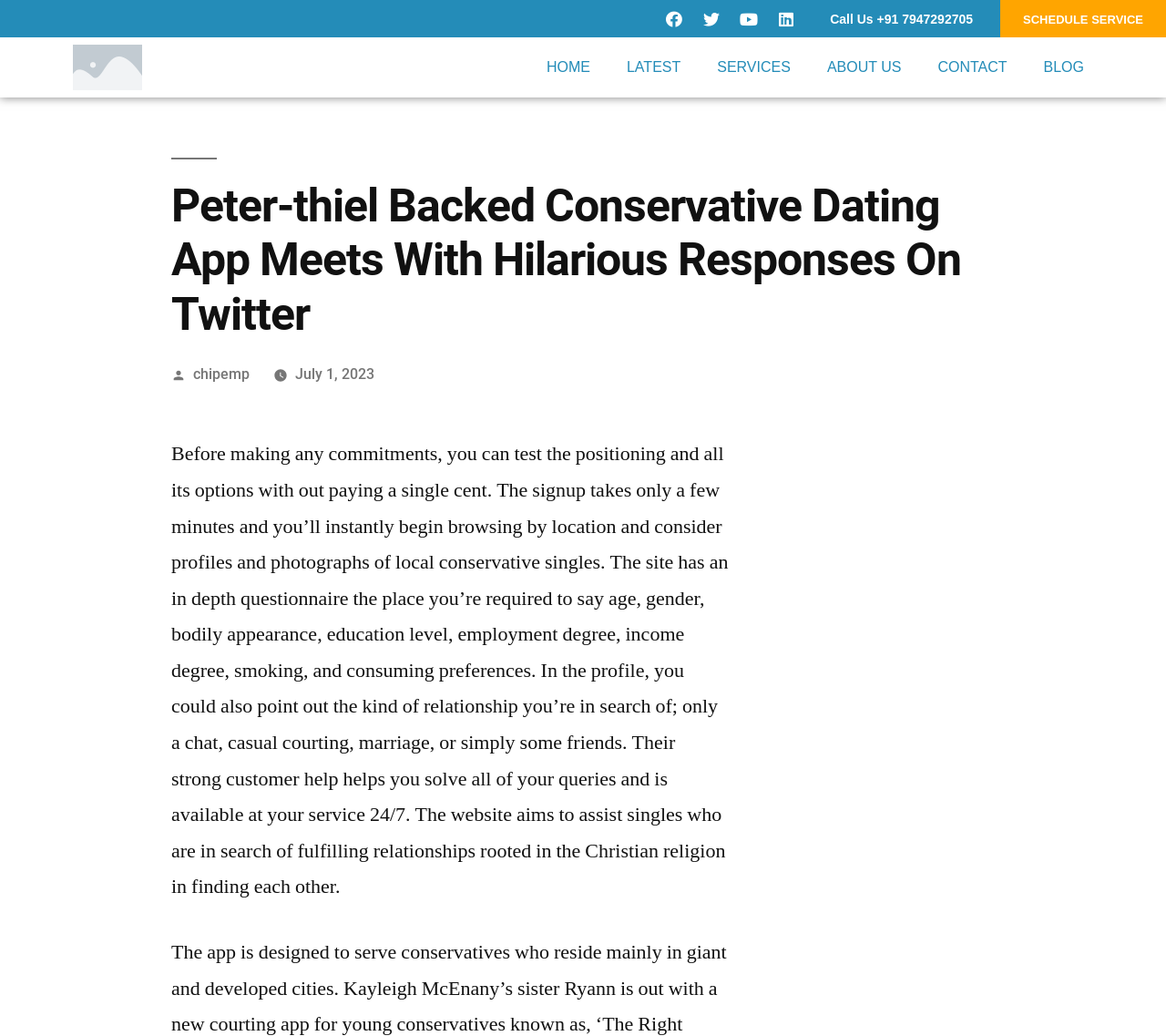What is the name of the website?
Look at the webpage screenshot and answer the question with a detailed explanation.

The webpage mentions the name 'chipemp' in the link, which appears to be the name of the website or its brand.